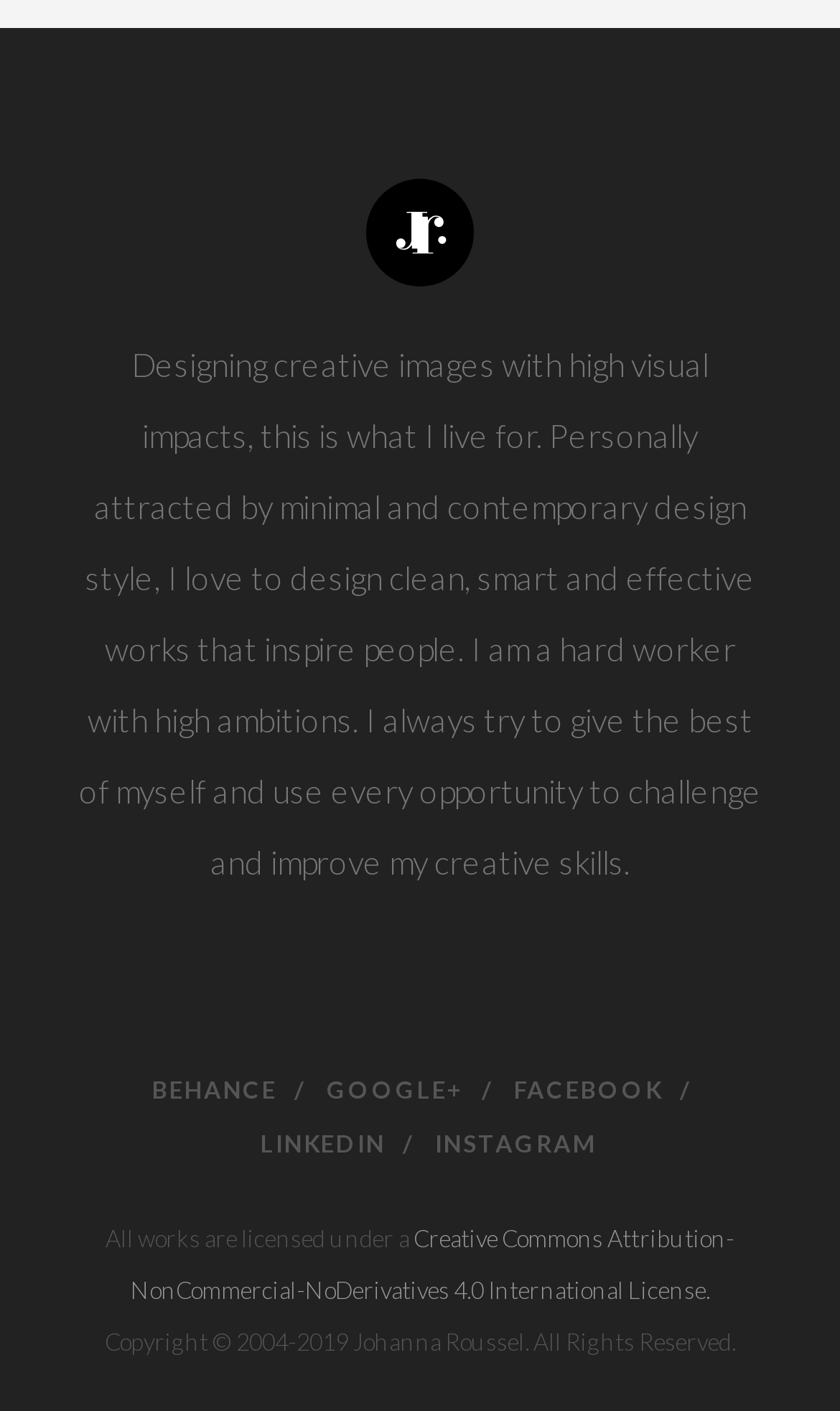Provide the bounding box coordinates of the HTML element described by the text: "alt="Johanna Roussel Logo"".

[0.436, 0.15, 0.564, 0.176]